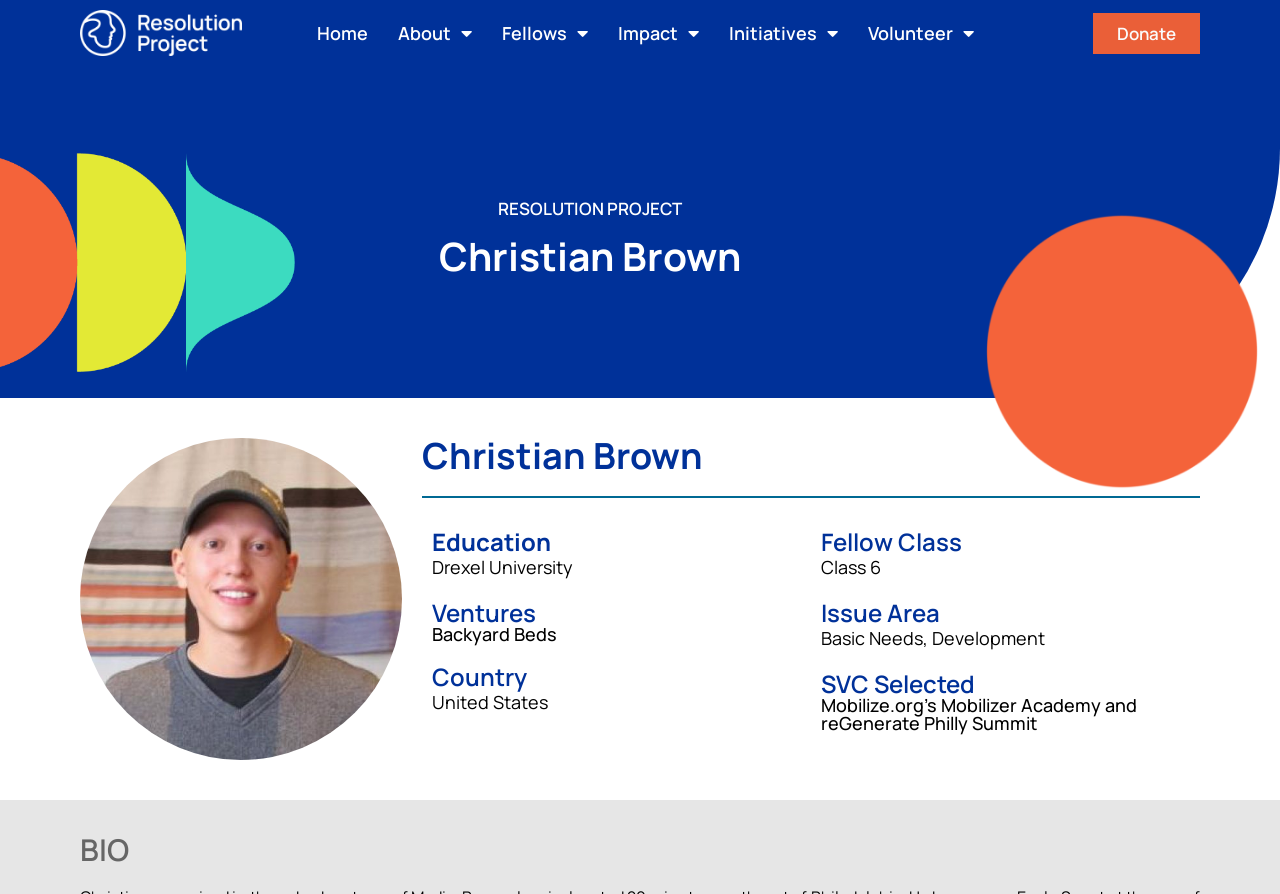Carefully examine the image and provide an in-depth answer to the question: What is Christian Brown's hometown?

I found this information by looking at the webpage's content, specifically the section that talks about Christian Brown's background. It mentions that he was raised in the suburban town of Media, Pennsylvania, which is located 20 minutes southeast of Philadelphia.